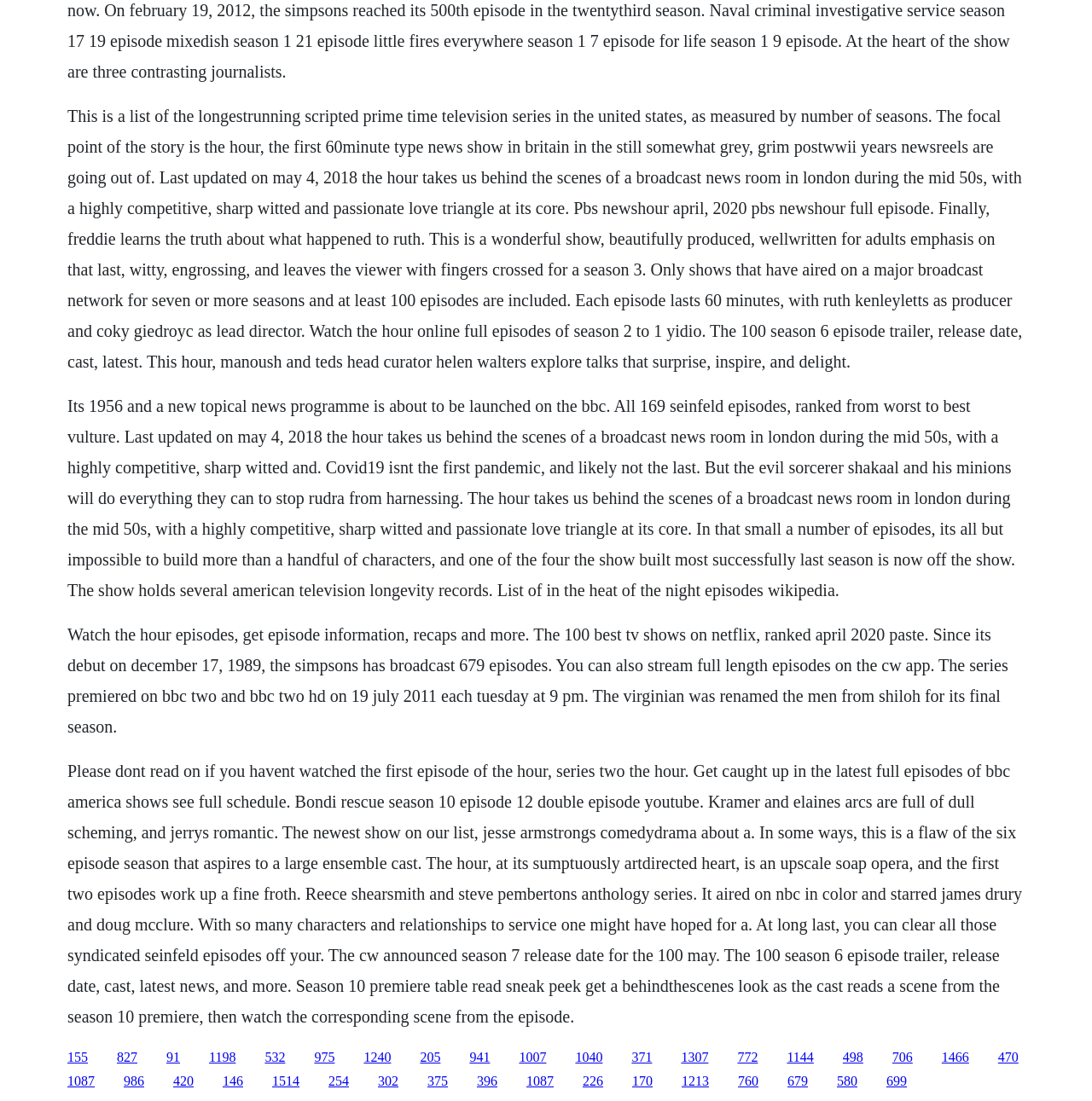Locate the bounding box coordinates of the segment that needs to be clicked to meet this instruction: "Watch full episodes of BBC America shows".

[0.062, 0.976, 0.087, 0.989]